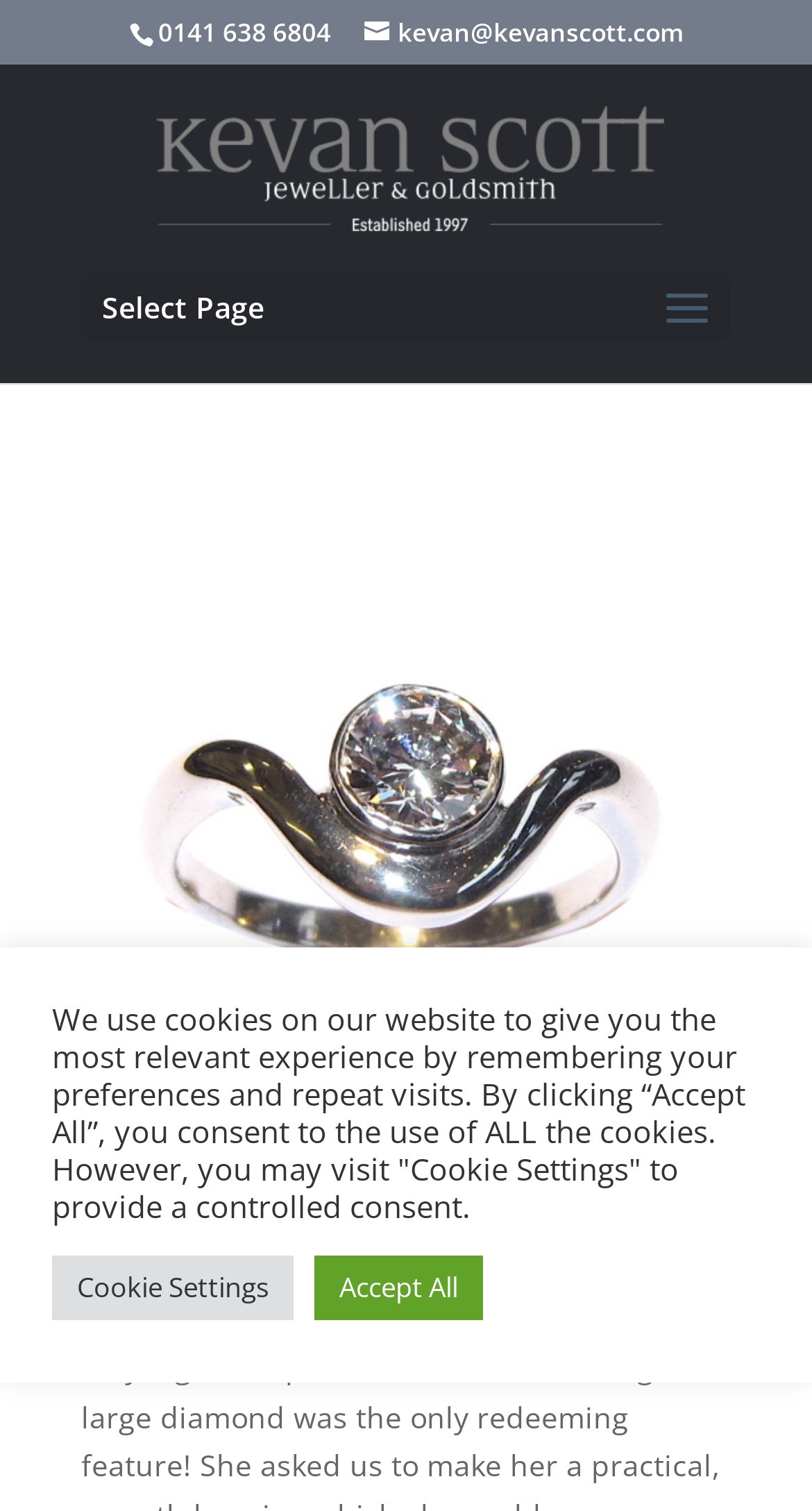What is the text on the image?
Give a detailed response to the question by analyzing the screenshot.

I found the image element with the bounding box coordinates [0.191, 0.07, 0.819, 0.153], which has a description 'Kevan Scott Jeweller & Goldsmith'. This description is likely the text on the image.